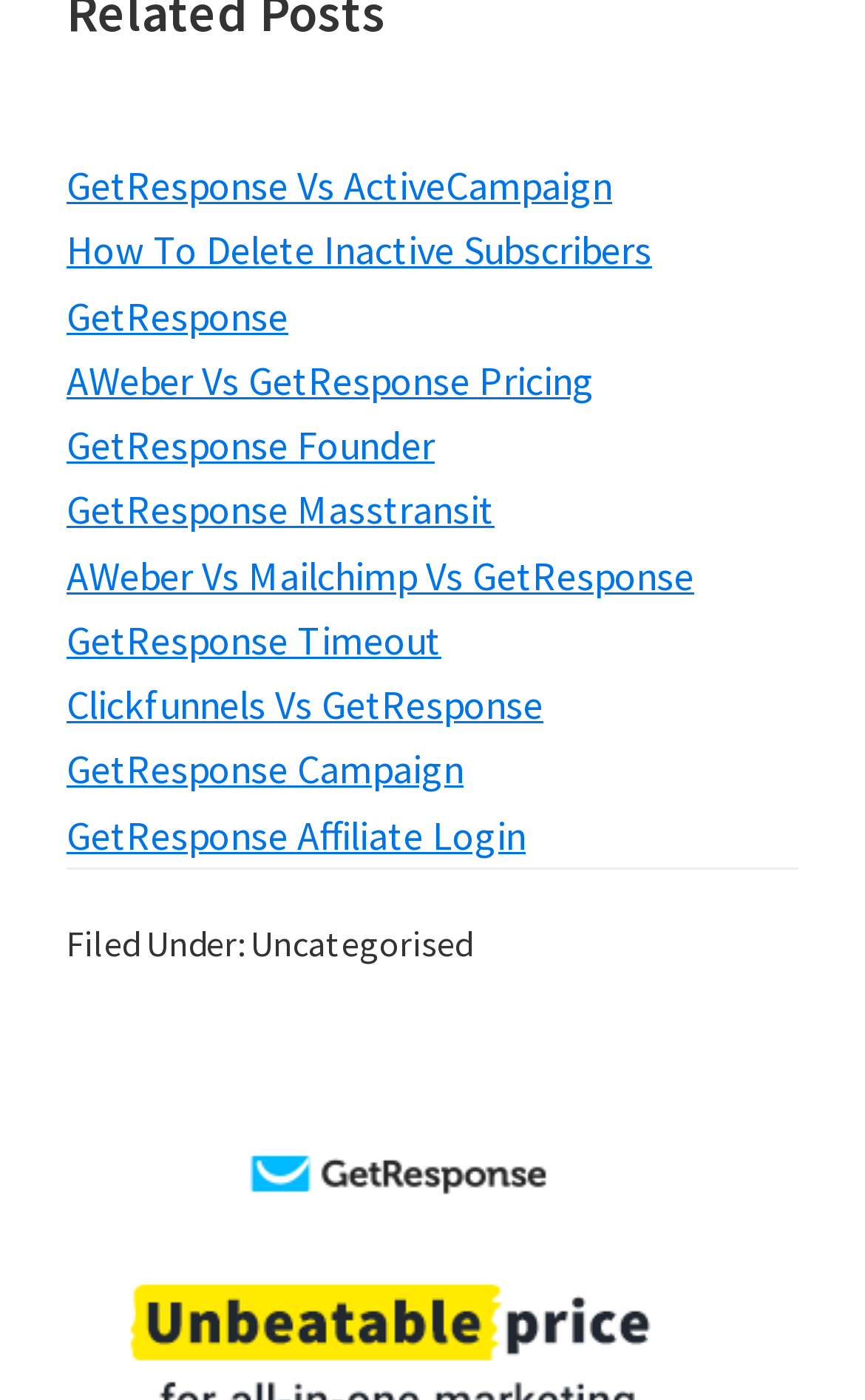Find the bounding box coordinates of the element I should click to carry out the following instruction: "Check Filed Under: Uncategorised".

[0.077, 0.657, 0.546, 0.689]